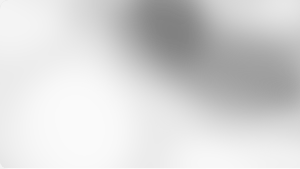Provide a single word or phrase answer to the question: 
What is the primary function of the TCL NXTWEAR G glasses?

Multitasking